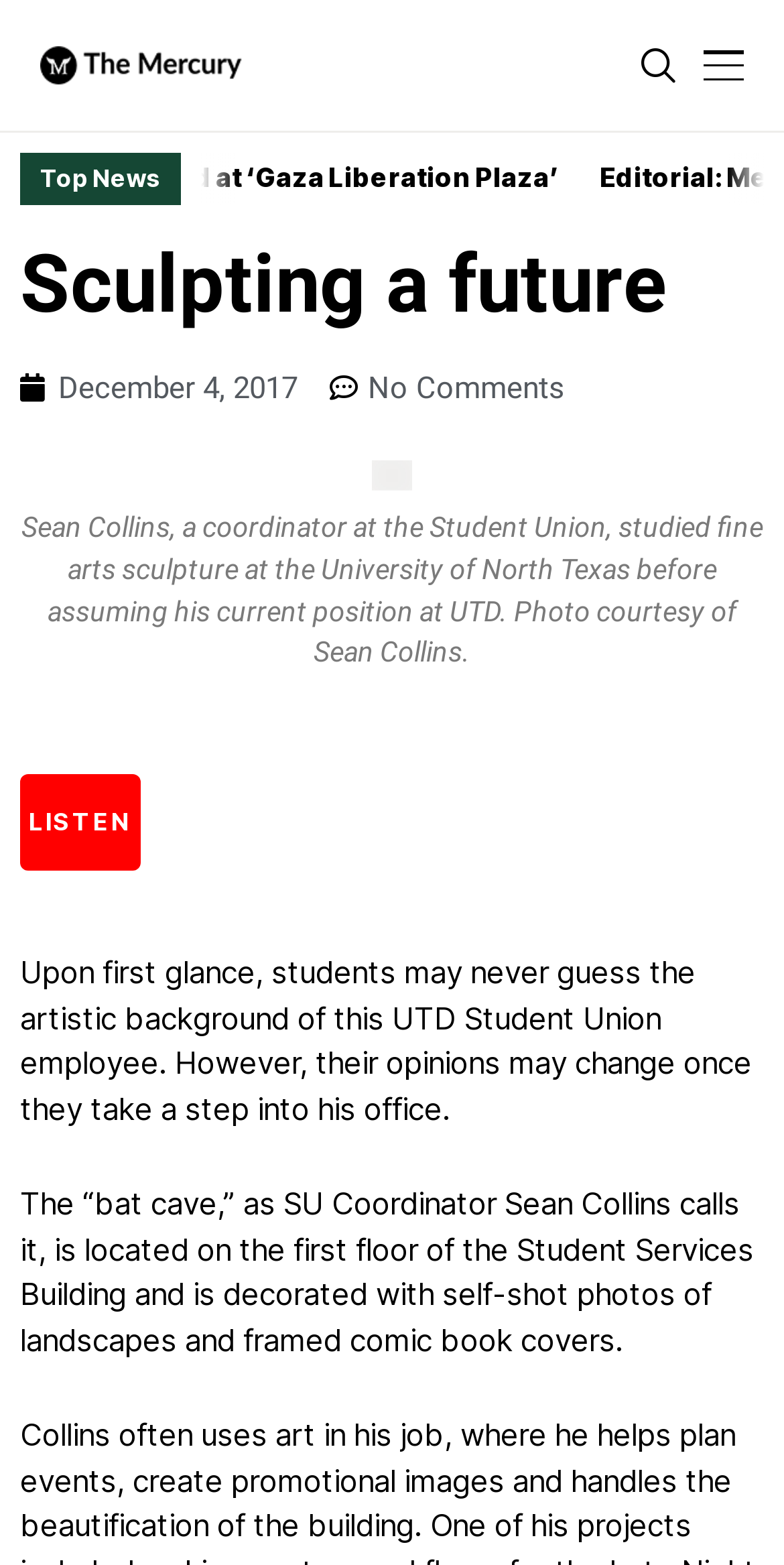What type of art did Sean Collins study?
Please answer using one word or phrase, based on the screenshot.

Fine arts sculpture